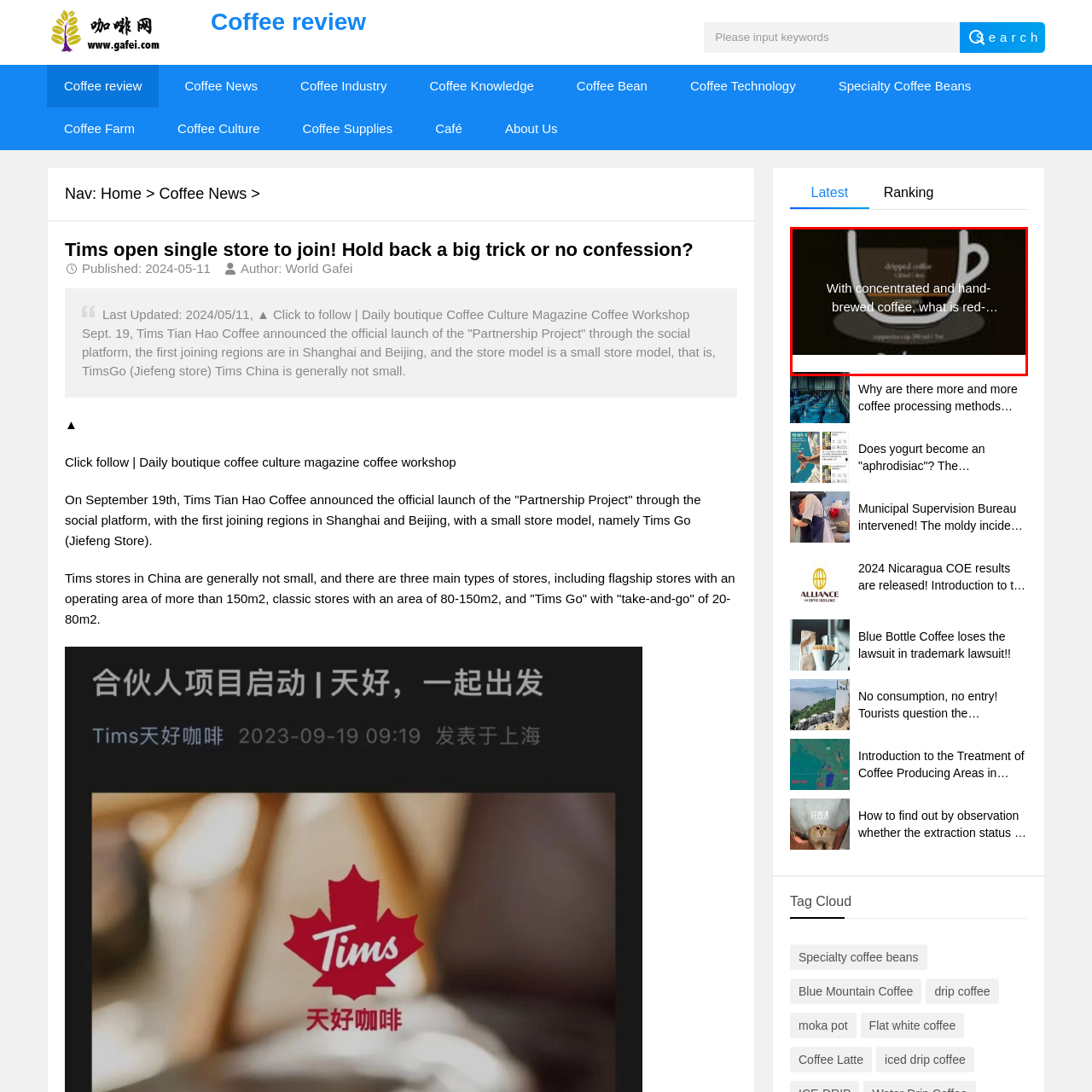Analyze the content inside the red box, What is the purpose of the image? Provide a short answer using a single word or phrase.

To explore red-eye coffee